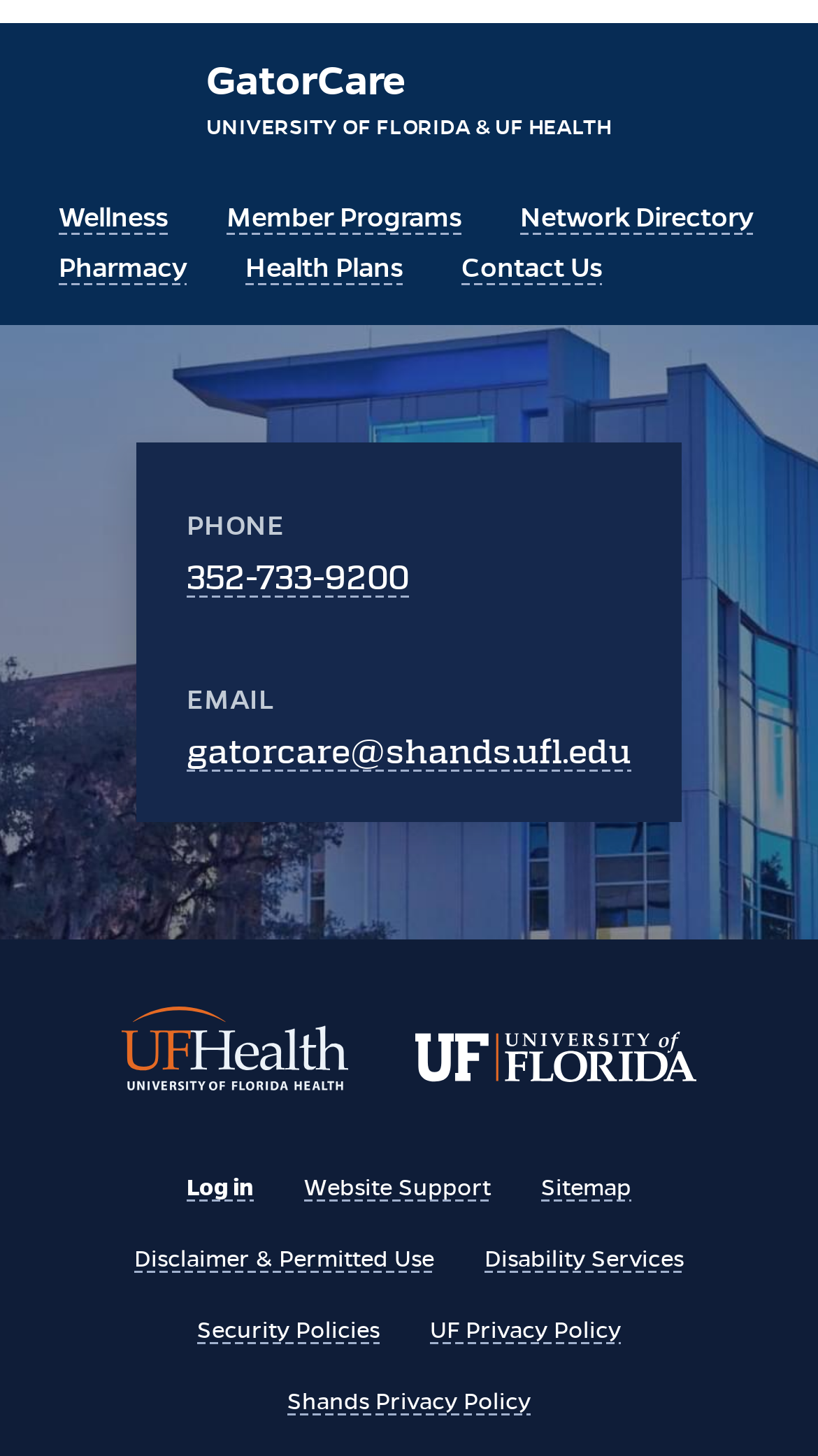What is the logo located at the top-right corner of the webpage?
From the details in the image, answer the question comprehensively.

The answer can be found by looking at the top-right corner of the webpage, where an image with the description 'UF Health Logo' is located, which is a part of the link 'University of Florida Health - Home UF Health Logo'.